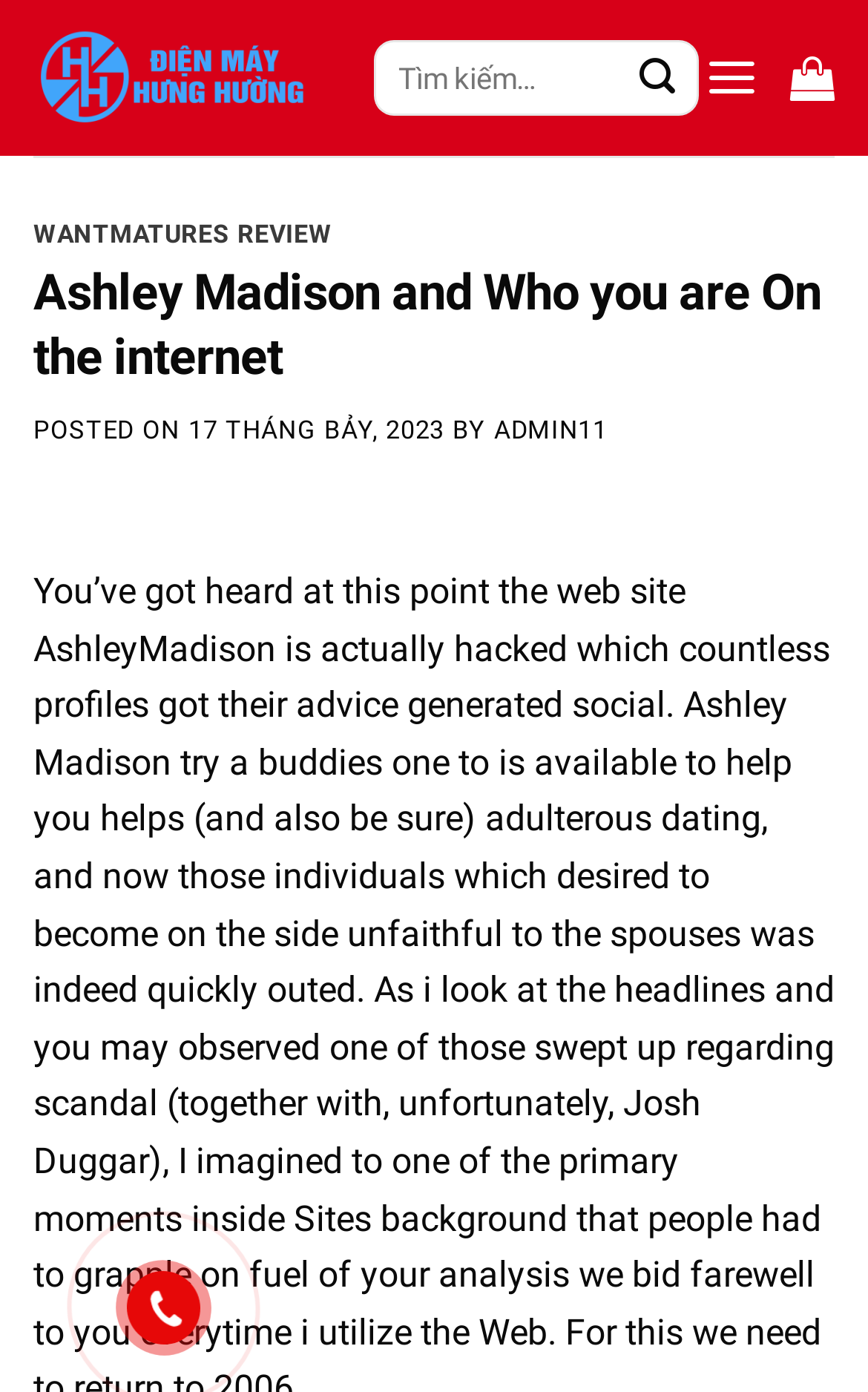What is the name of the website?
Provide a detailed and extensive answer to the question.

Based on the root element's text, the name of the website is 'Ashley Madison and Who you are On the internet – ĐIỆN MÁY HƯNG HƯỜNG', but the main part of the name is 'Ashley Madison'.